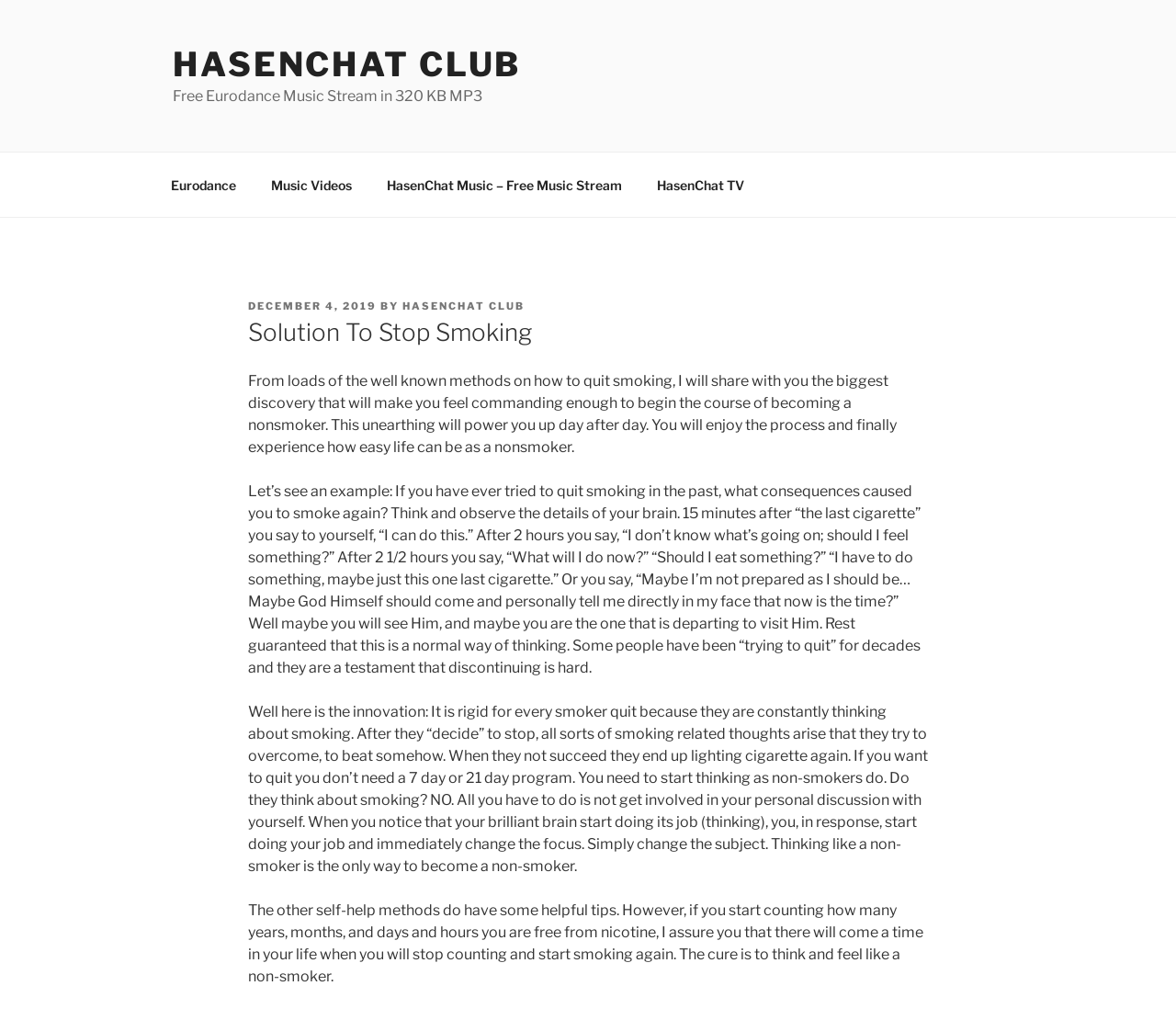Using the information in the image, give a comprehensive answer to the question: 
What is the tone of the webpage?

The tone of the webpage is informative, as it provides detailed explanations and examples to help readers understand the author's approach to quitting smoking. The tone is also encouraging, as the author aims to empower readers to take control of their smoking habits and become non-smokers.